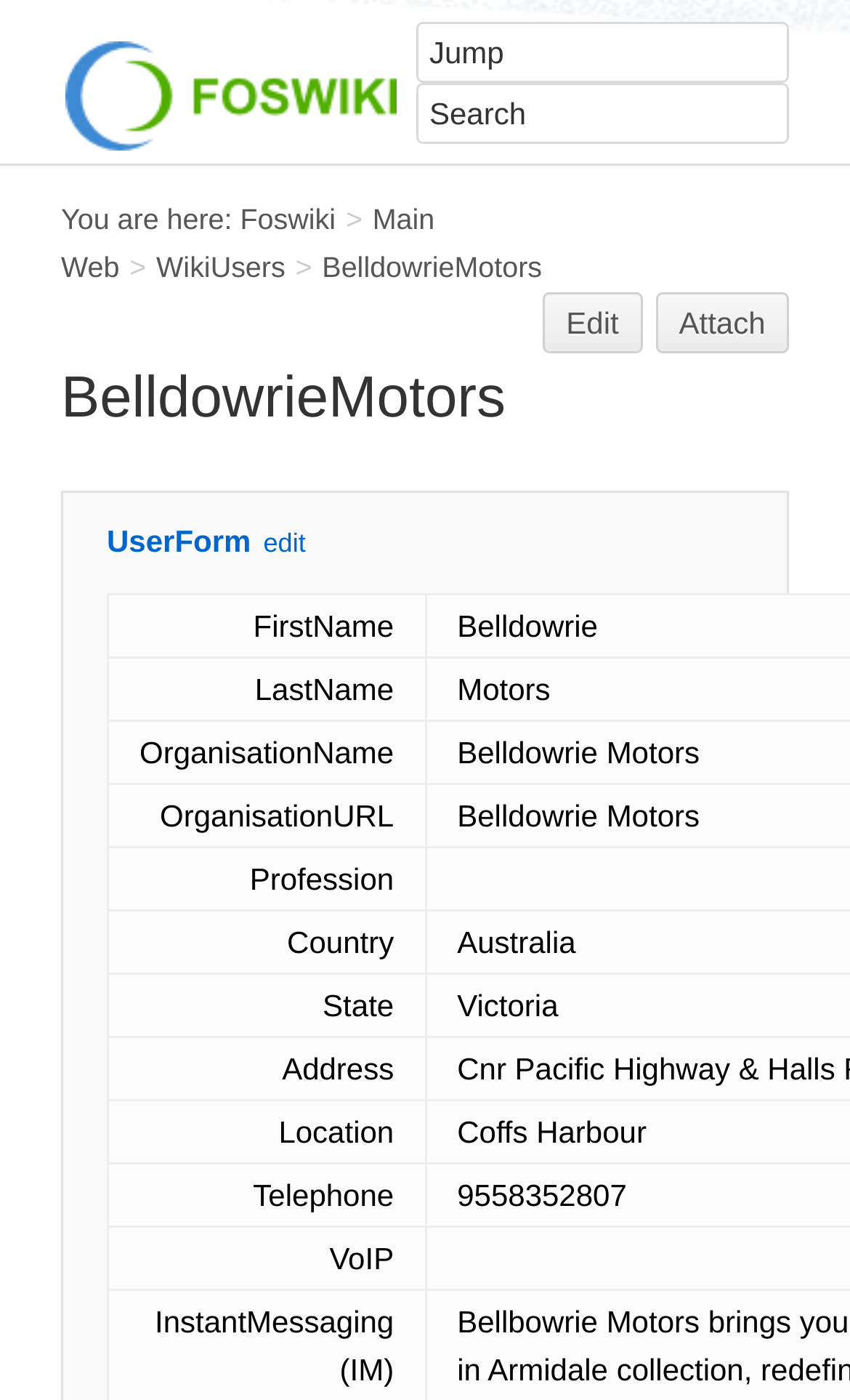Using the format (top-left x, top-left y, bottom-right x, bottom-right y), provide the bounding box coordinates for the described UI element. All values should be floating point numbers between 0 and 1: input value="Jump" name="topic" title="Jump"

[0.49, 0.016, 0.928, 0.059]